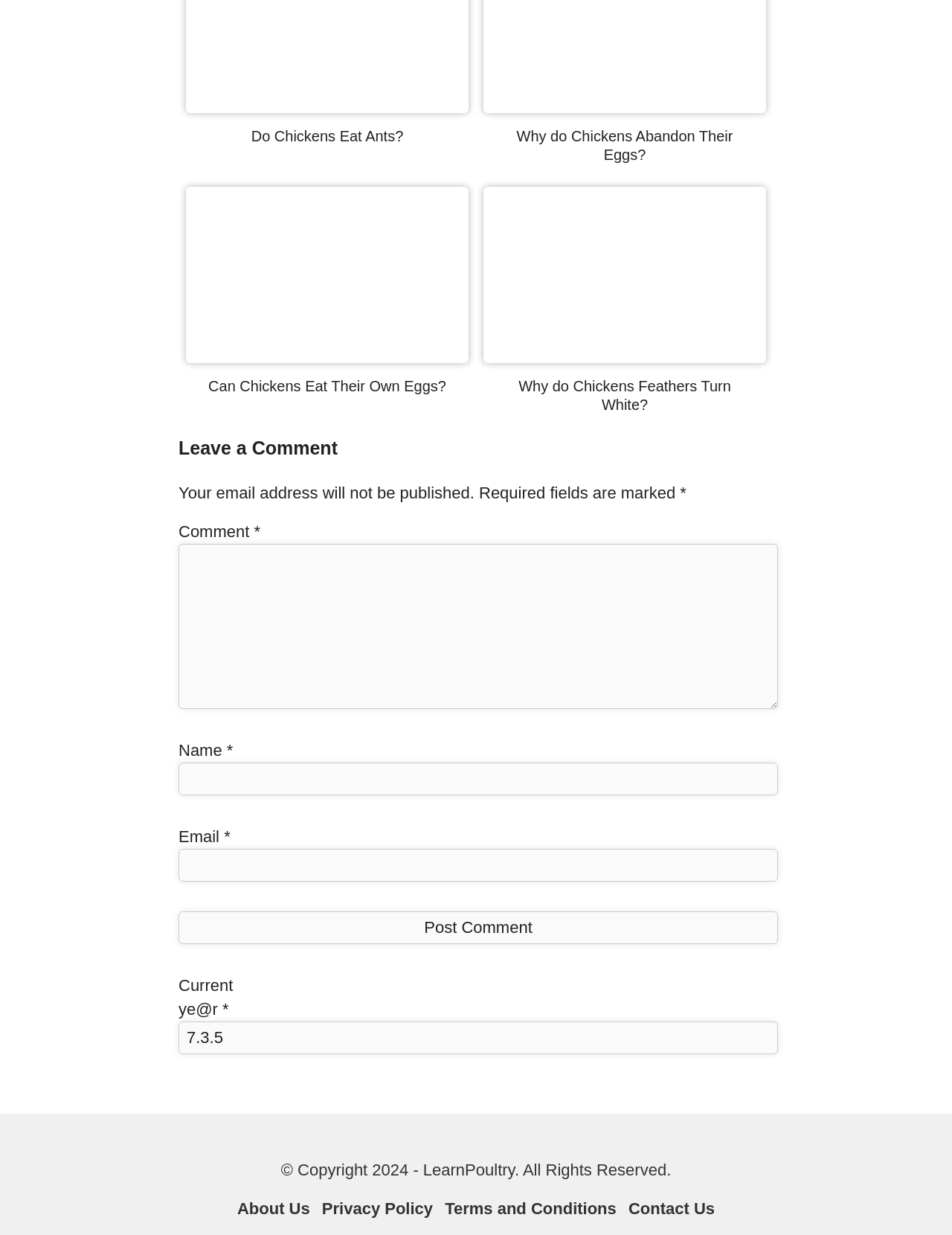Specify the bounding box coordinates (top-left x, top-left y, bottom-right x, bottom-right y) of the UI element in the screenshot that matches this description: parent_node: Email * aria-describedby="email-notes" name="email"

[0.188, 0.687, 0.817, 0.714]